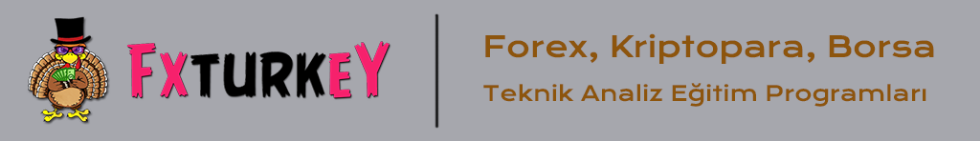Explain what is happening in the image with as much detail as possible.

The image showcases the logo of FX Turkey, prominently featuring a whimsical character—a turkey adorned with a top hat—symbolizing a playful approach to financial education. The vibrant "FXTURKEY" text stands out in bold pink, emphasizing the brand's focus on forex trading. Accompanying this, the subtext in a warm brown hue reads "Forex, Kriptopara, Borsa," indicating the subjects of forex, cryptocurrency, and stock market training programs. Underneath, additional text states "Teknik Analiz Eğitim Programları," which translates to 'Technical Analysis Training Programs,' highlighting the educational aspect of the platform. The overall design combines elements of fun and professionalism, reflecting the brand's mission to make financial topics accessible and engaging.